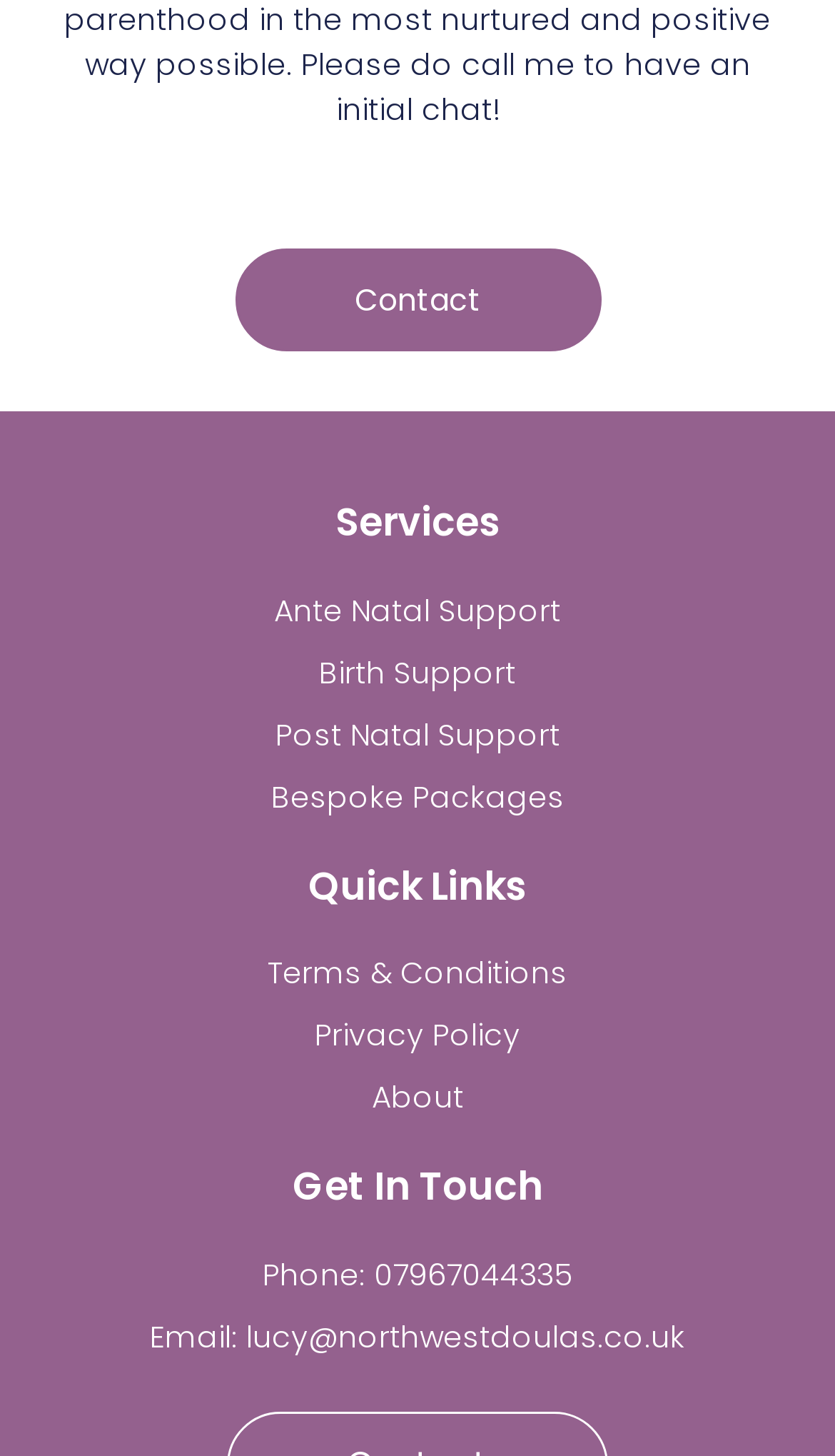Please give a concise answer to this question using a single word or phrase: 
What are the two policies mentioned on the webpage?

Terms & Conditions, Privacy Policy